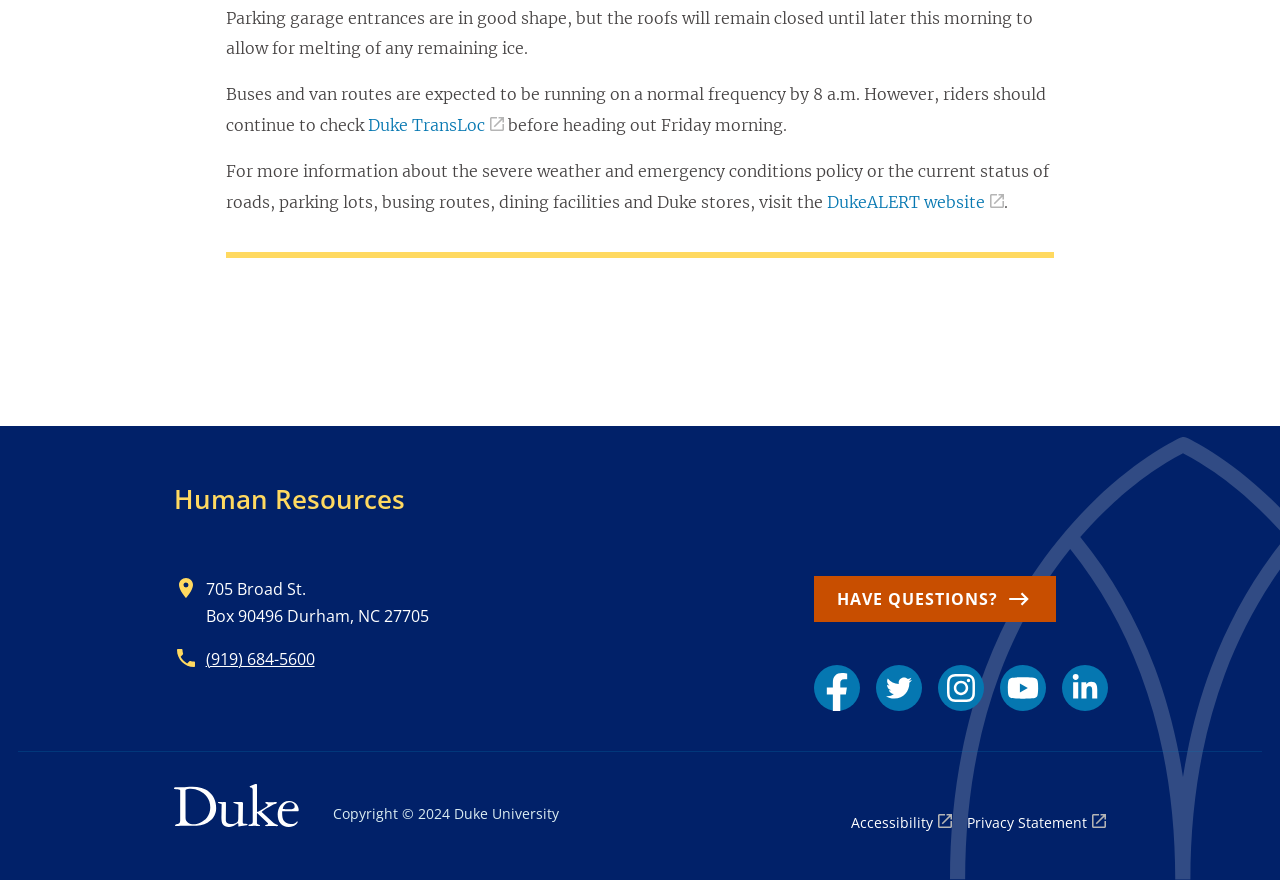Determine the bounding box coordinates for the area that should be clicked to carry out the following instruction: "Check out a kit".

None